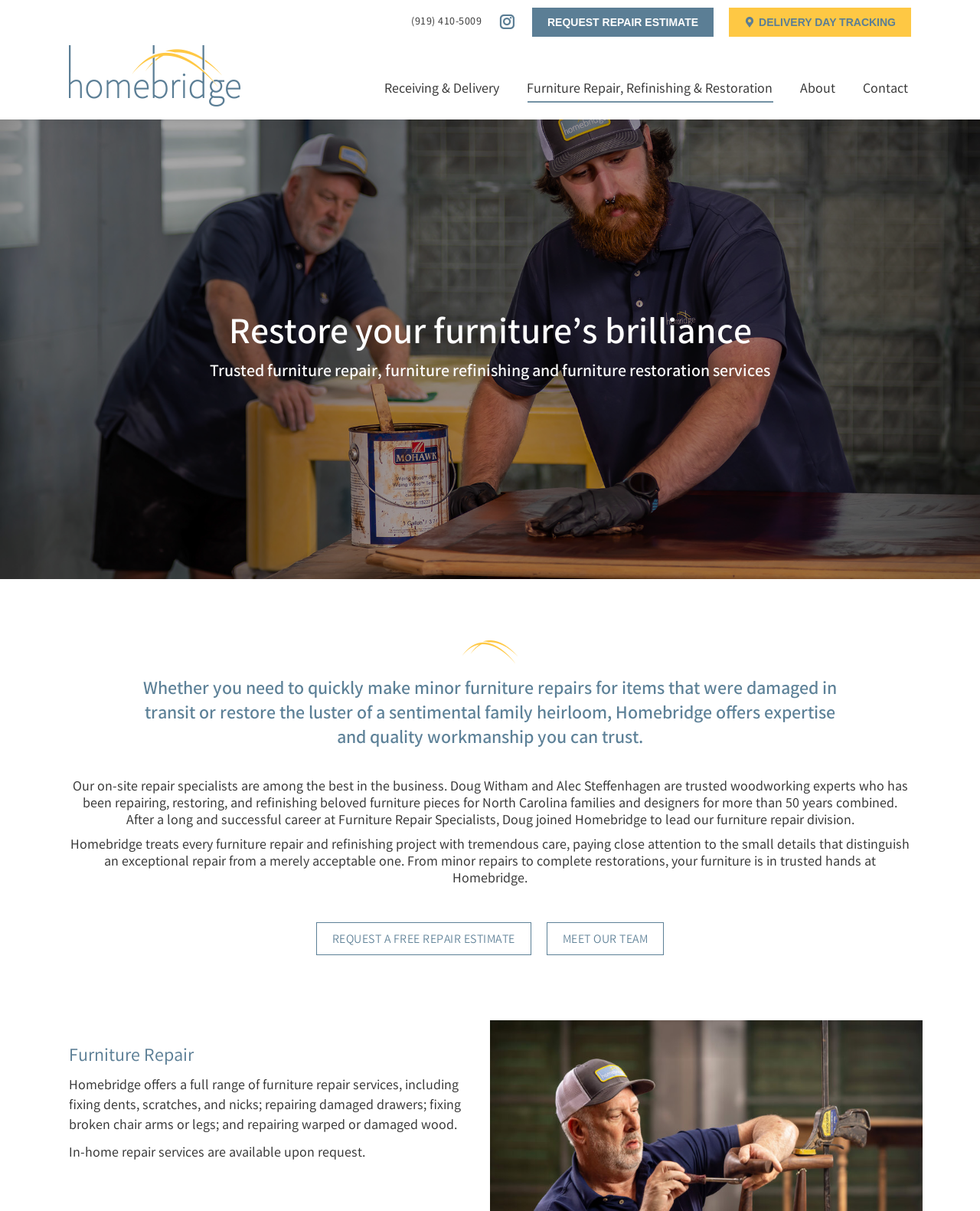What is the phone number to contact Homebridge? Please answer the question using a single word or phrase based on the image.

(919) 410-5009